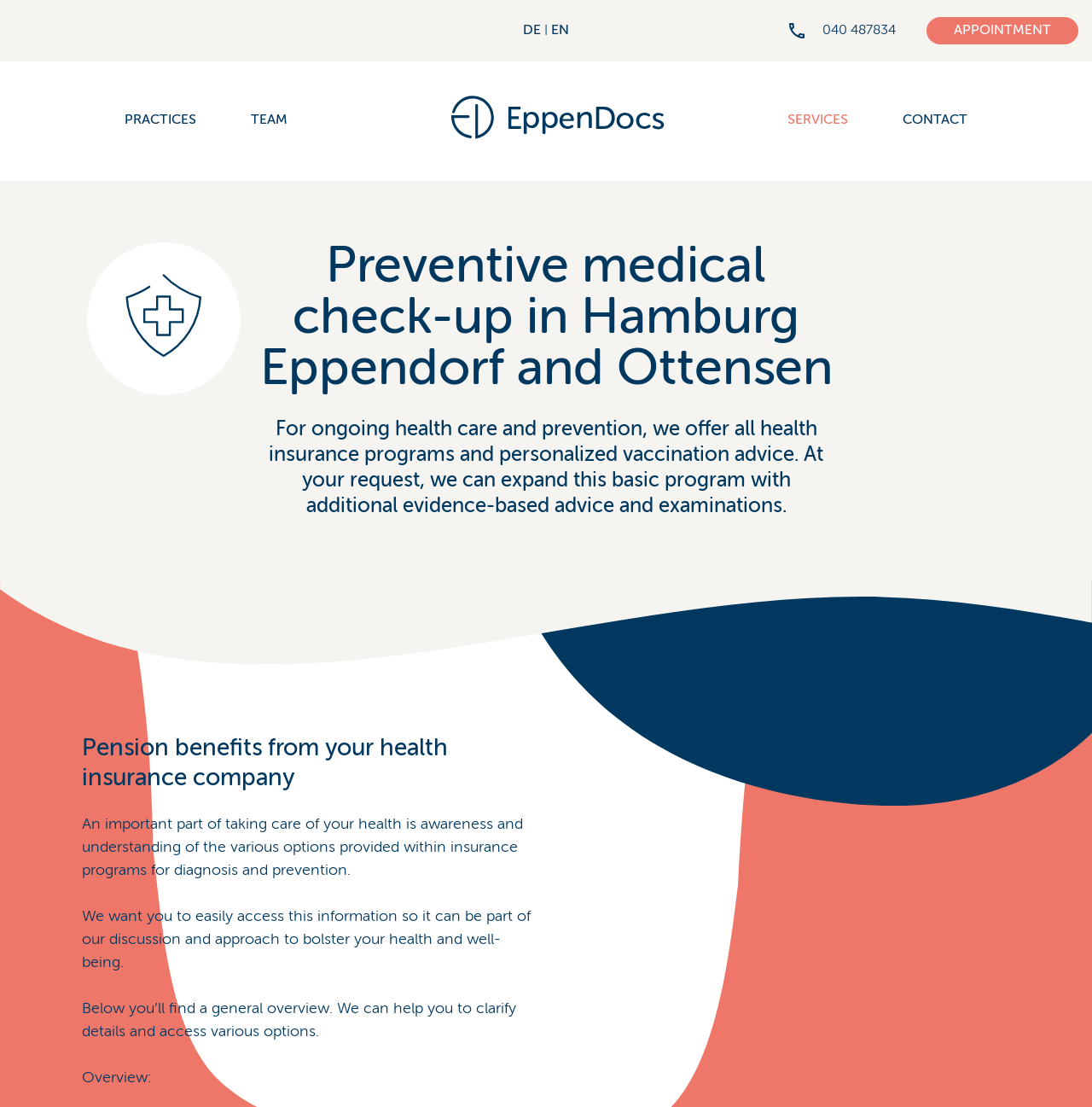Identify the bounding box coordinates of the clickable region to carry out the given instruction: "Contact us".

[0.826, 0.103, 0.886, 0.115]